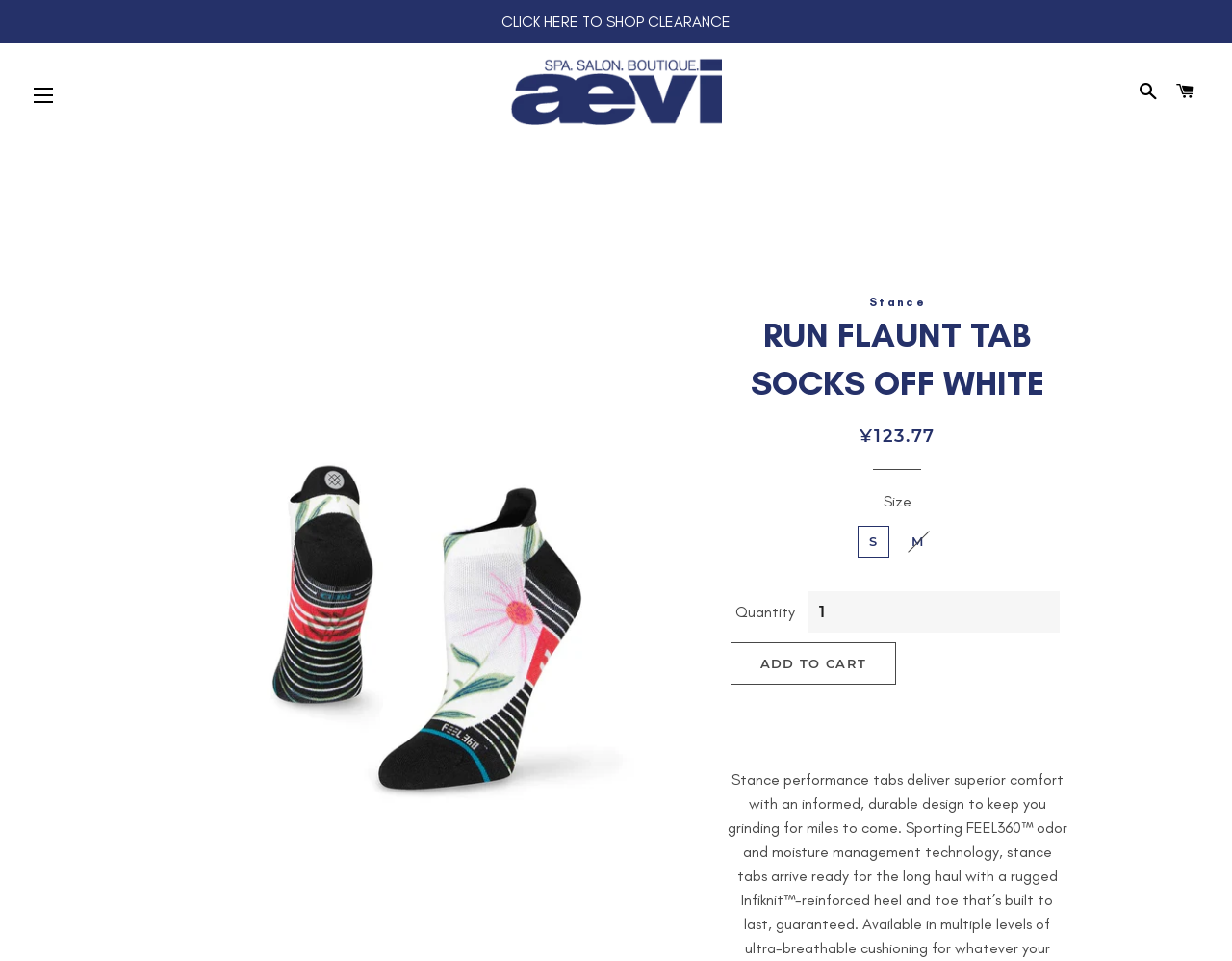What is the default size of the socks?
Use the image to give a comprehensive and detailed response to the question.

I determined the default size of the socks by looking at the radio button element that says 'S' and is checked, indicating that it is the default size.